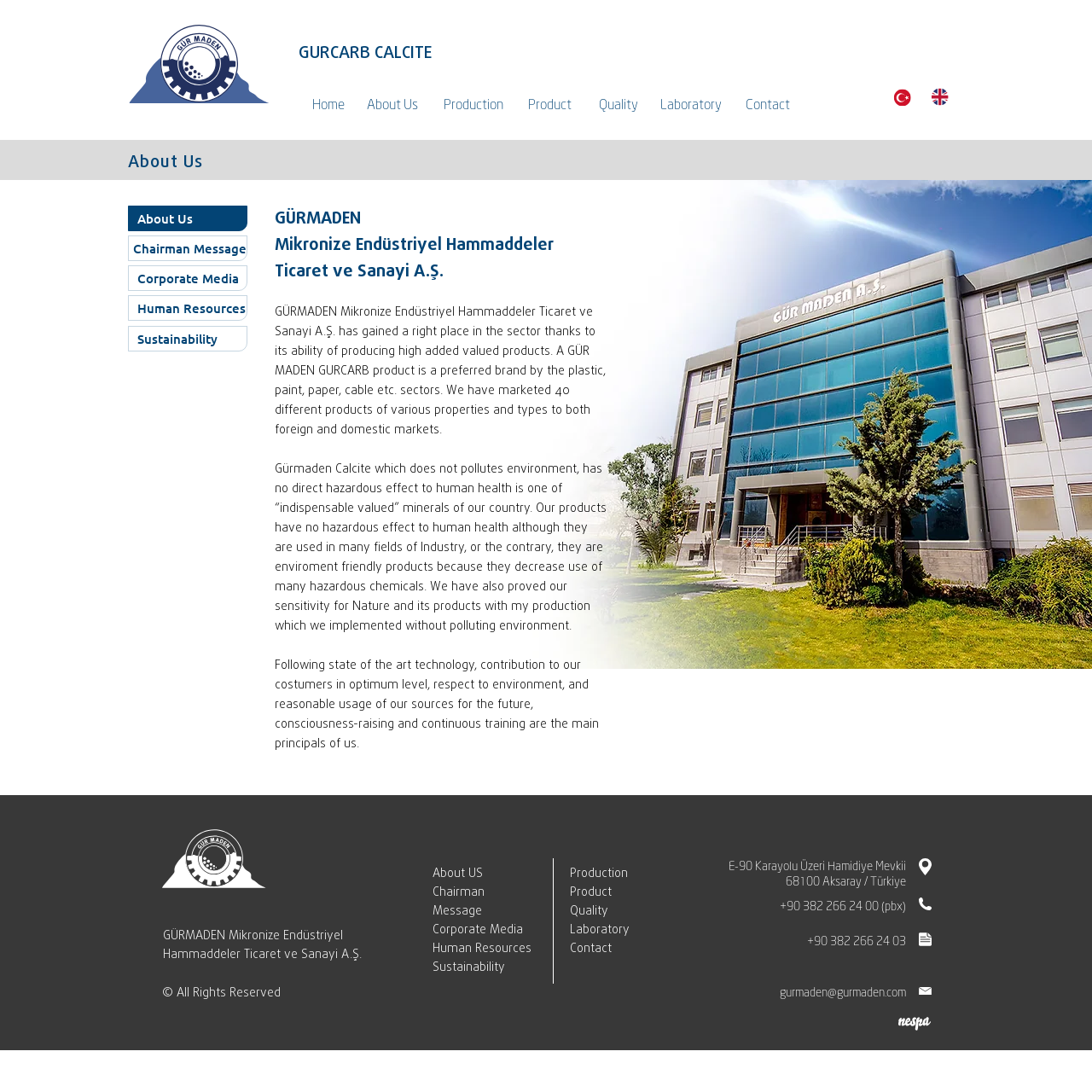Please identify the bounding box coordinates of the clickable area that will allow you to execute the instruction: "Learn about 'Sustainability'".

[0.117, 0.298, 0.227, 0.322]